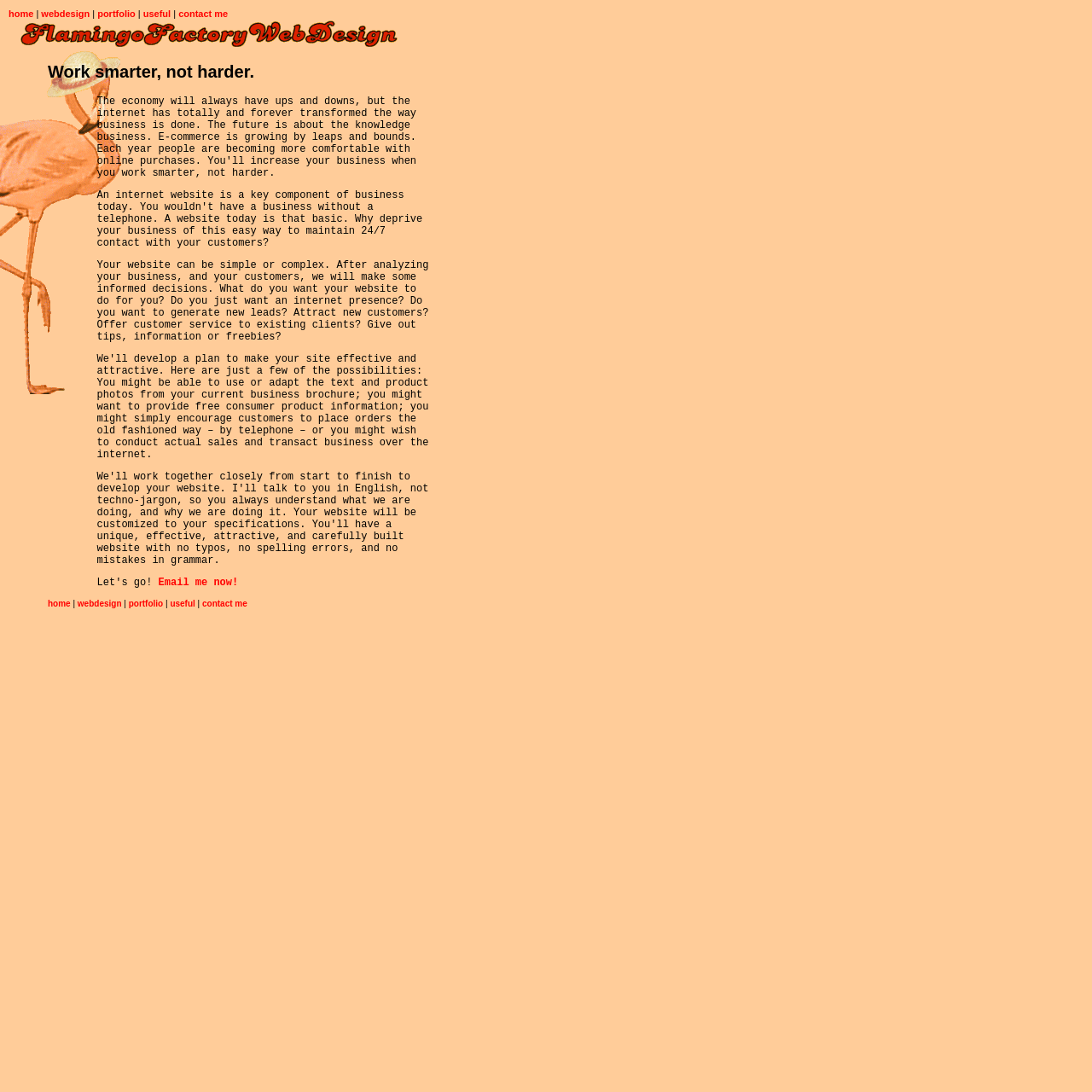Offer a detailed explanation of the webpage layout and contents.

The webpage is about Flamingo Factory Web Design, a company that offers customized website design services. At the top, there is a navigation menu with five links: "home", "webdesign", "portfolio", "useful", and "contact me". These links are arranged horizontally, with the "home" link at the top left and the "contact me" link at the top right.

Below the navigation menu, there is a heading that reads "Work smarter, not harder." This heading is centered and takes up about half of the screen width.

Under the heading, there is a block of text that describes the company's approach to website design. The text explains that the company analyzes the client's business and customers to make informed decisions about the website's design and functionality. It also asks questions about what the client wants the website to achieve, such as generating leads or providing customer service.

To the right of the text block, there is a call-to-action link that reads "Email me now!" This link is positioned about two-thirds of the way down the page.

At the bottom of the page, there is a repeated navigation menu with the same five links as at the top. This menu is also arranged horizontally, with the "home" link at the bottom left and the "contact me" link at the bottom right.